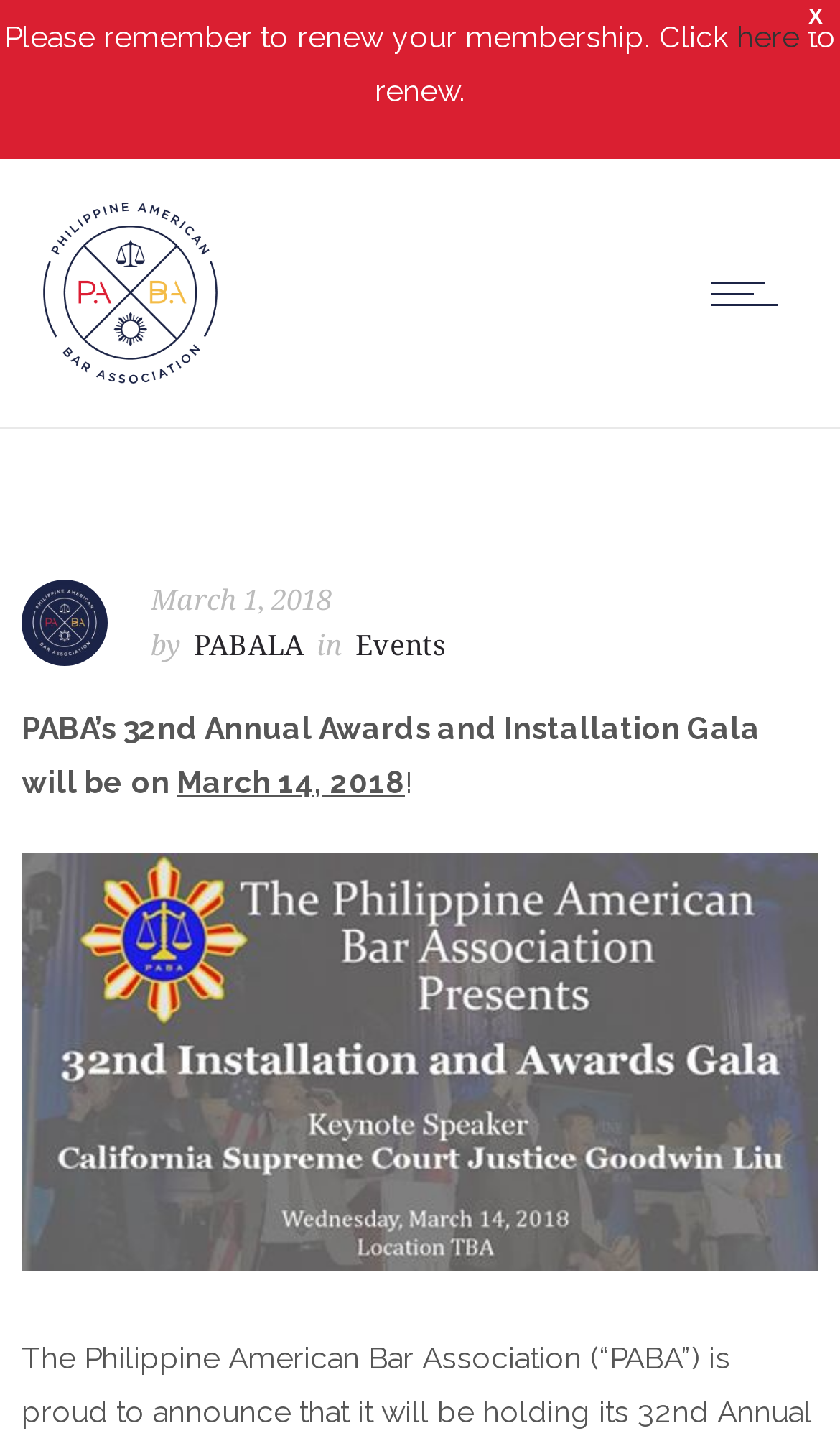Find the bounding box of the element with the following description: "PABALA". The coordinates must be four float numbers between 0 and 1, formatted as [left, top, right, bottom].

[0.231, 0.32, 0.362, 0.351]